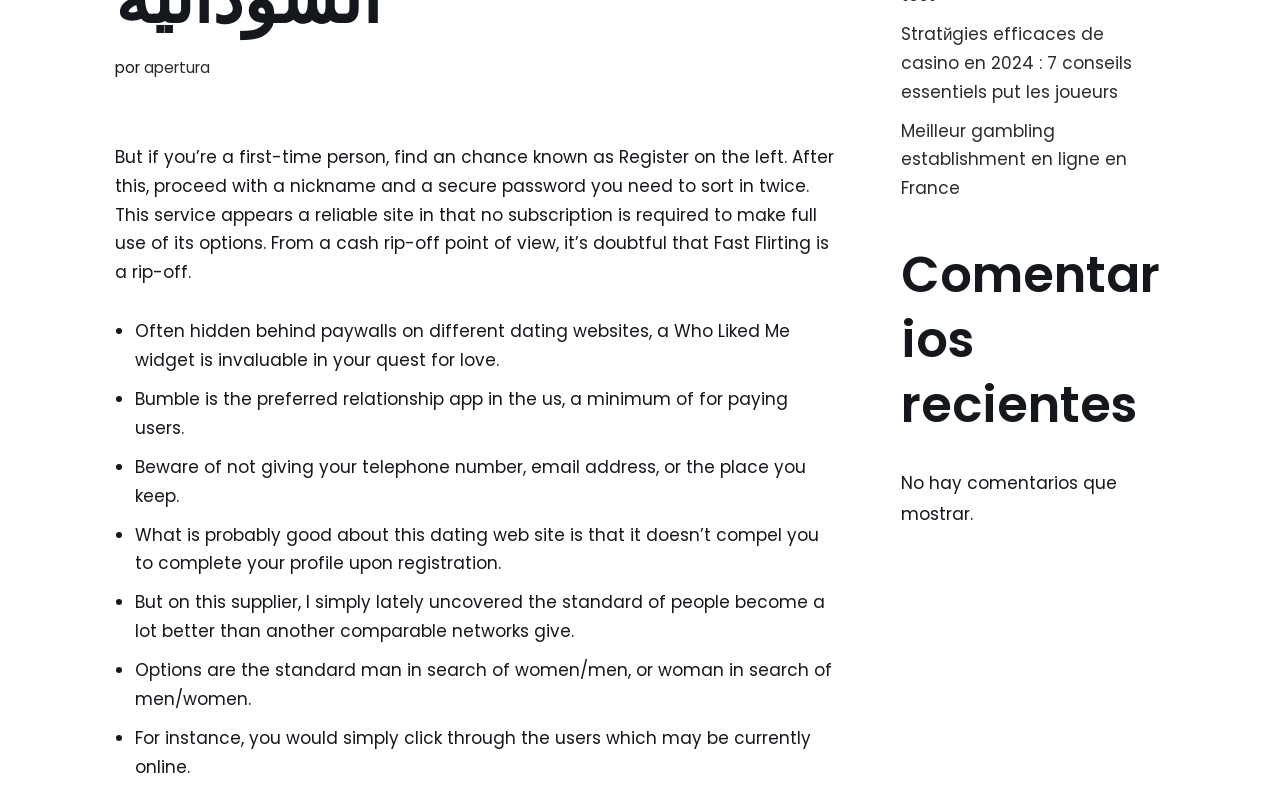Provide the bounding box coordinates for the specified HTML element described in this description: "apertura". The coordinates should be four float numbers ranging from 0 to 1, in the format [left, top, right, bottom].

[0.112, 0.072, 0.164, 0.099]